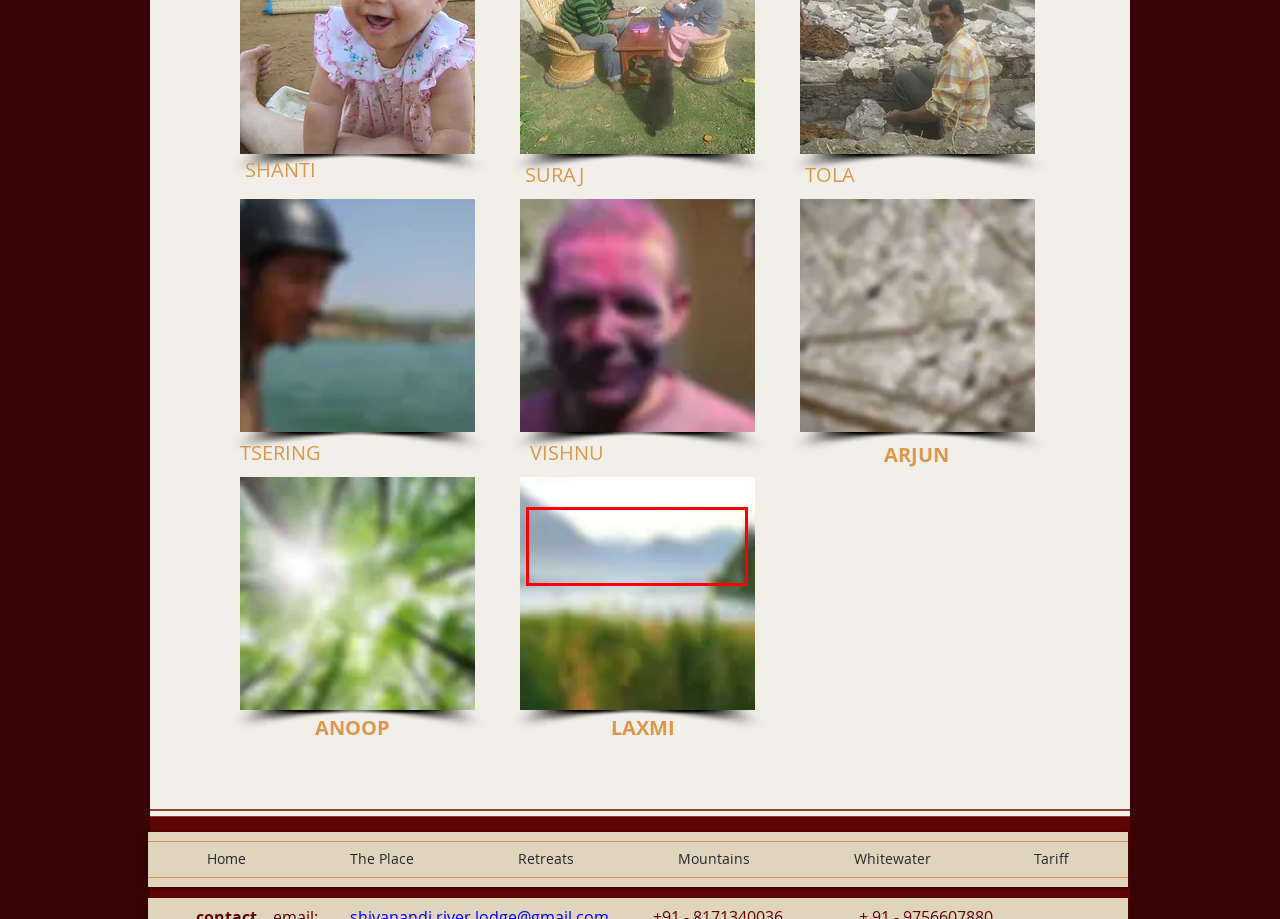The screenshot you have been given contains a UI element surrounded by a red rectangle. Use OCR to read and extract the text inside this red rectangle.

Lakshmi lives in Nola, one hour up the mountain from Shivanandi. Lakshmi keeps the place clean and keeps us smiling. Her cheerful smile keeps our hearts open.